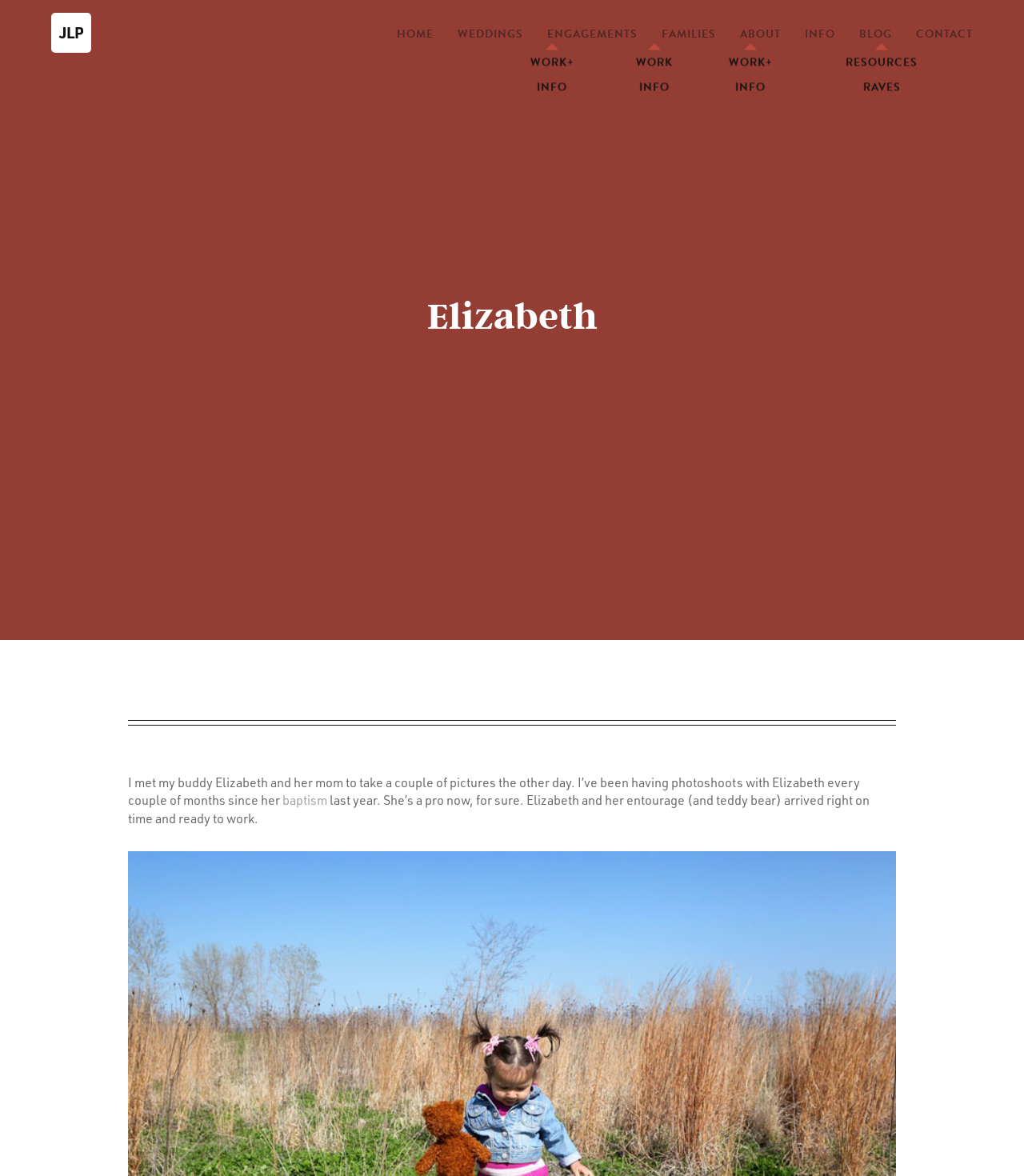Find the bounding box coordinates for the area you need to click to carry out the instruction: "view weddings". The coordinates should be four float numbers between 0 and 1, indicated as [left, top, right, bottom].

[0.447, 0.022, 0.511, 0.036]